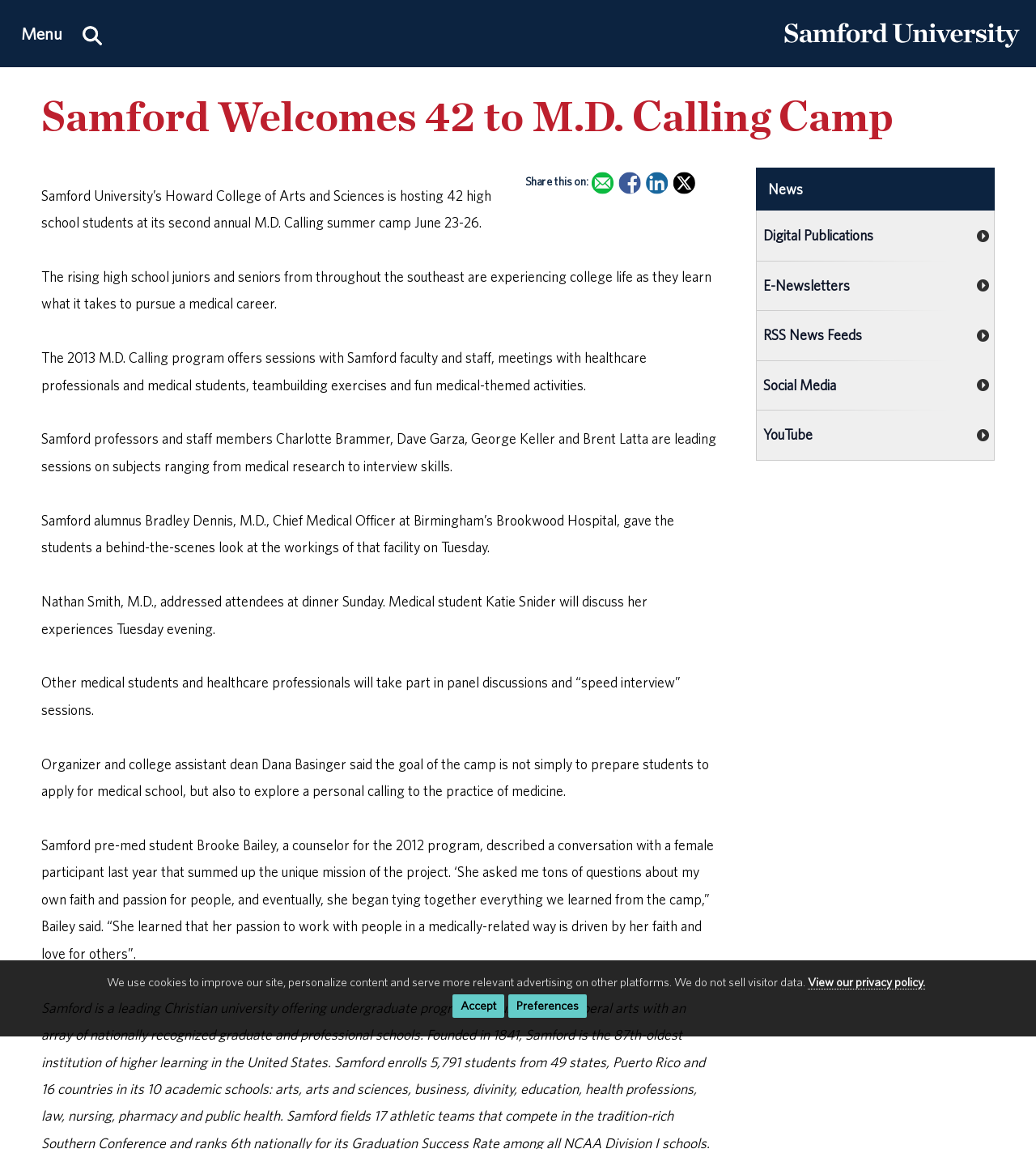Highlight the bounding box coordinates of the element that should be clicked to carry out the following instruction: "Return to the homepage.". The coordinates must be given as four float numbers ranging from 0 to 1, i.e., [left, top, right, bottom].

[0.756, 0.035, 0.984, 0.05]